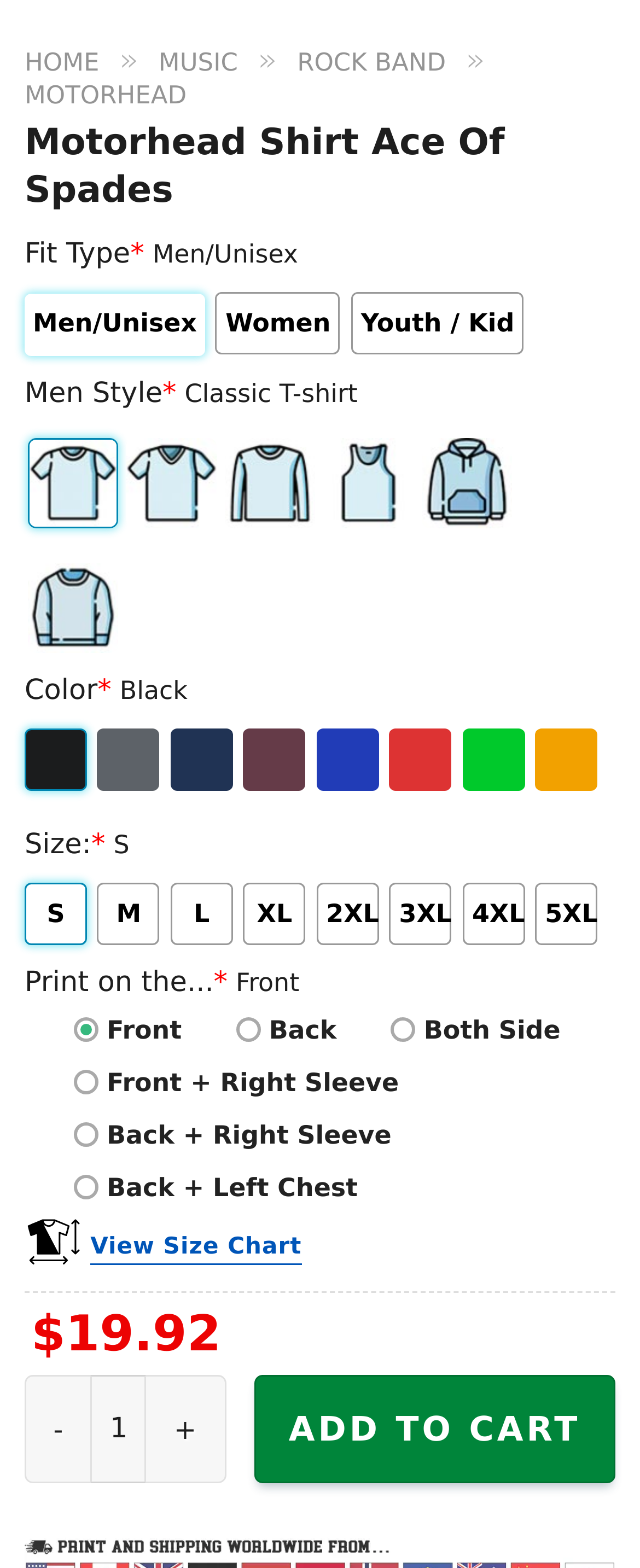What are the available fit types?
Answer with a single word or phrase, using the screenshot for reference.

Men/Unisex, Women, Youth/Kid